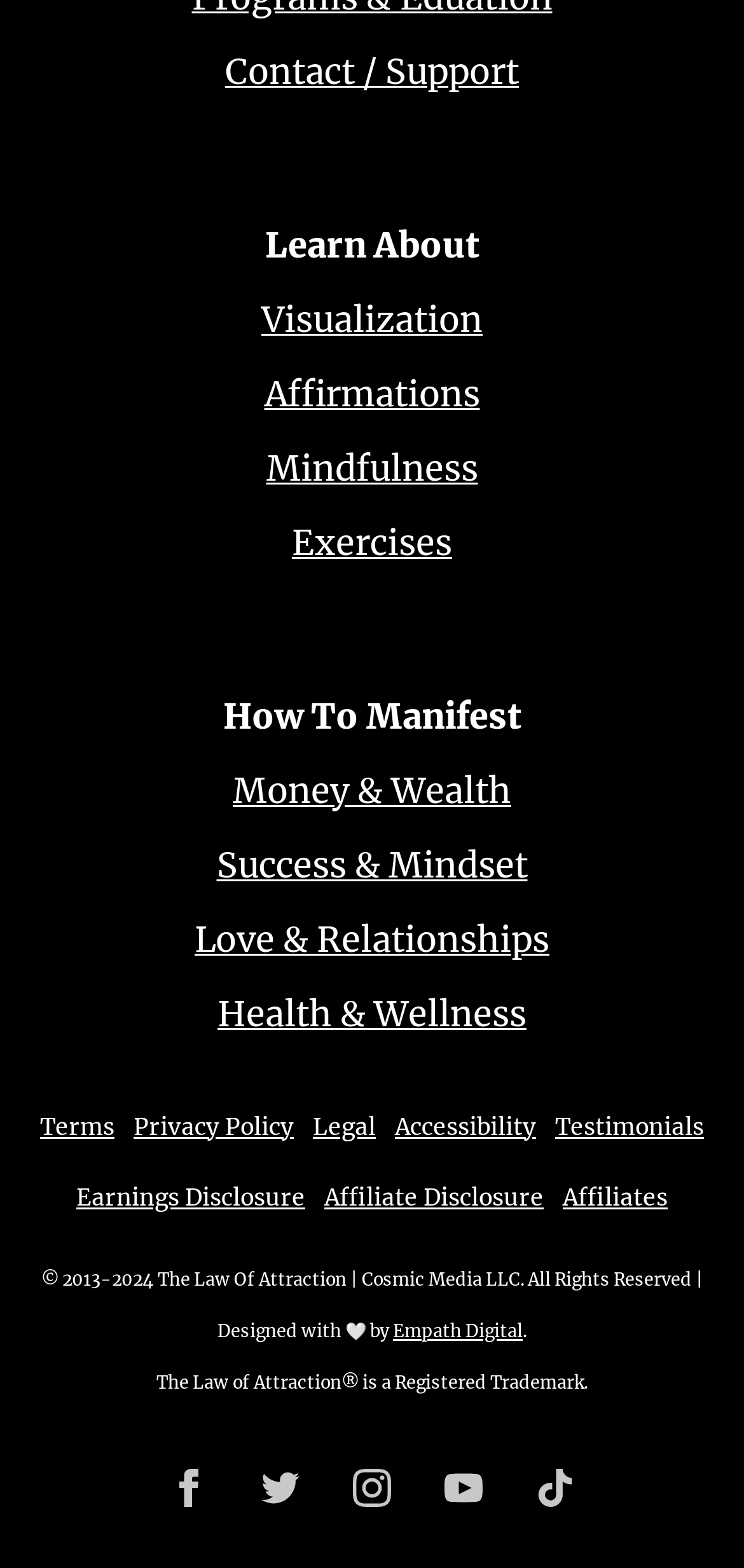Identify the bounding box coordinates of the region that needs to be clicked to carry out this instruction: "Learn about 'Visualization'". Provide these coordinates as four float numbers ranging from 0 to 1, i.e., [left, top, right, bottom].

[0.351, 0.187, 0.649, 0.22]